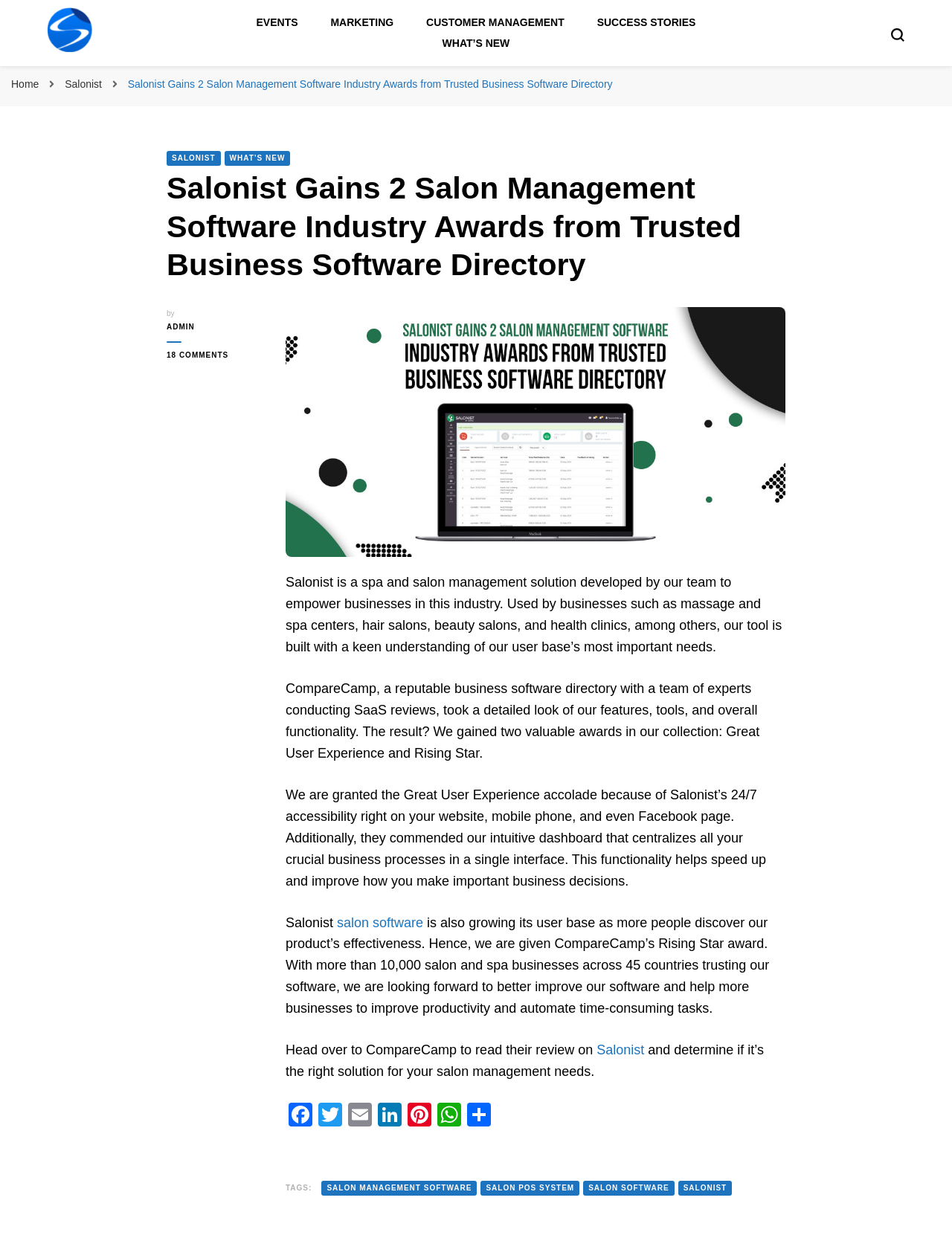Please locate the bounding box coordinates of the element that needs to be clicked to achieve the following instruction: "Check the success stories". The coordinates should be four float numbers between 0 and 1, i.e., [left, top, right, bottom].

[0.627, 0.013, 0.731, 0.022]